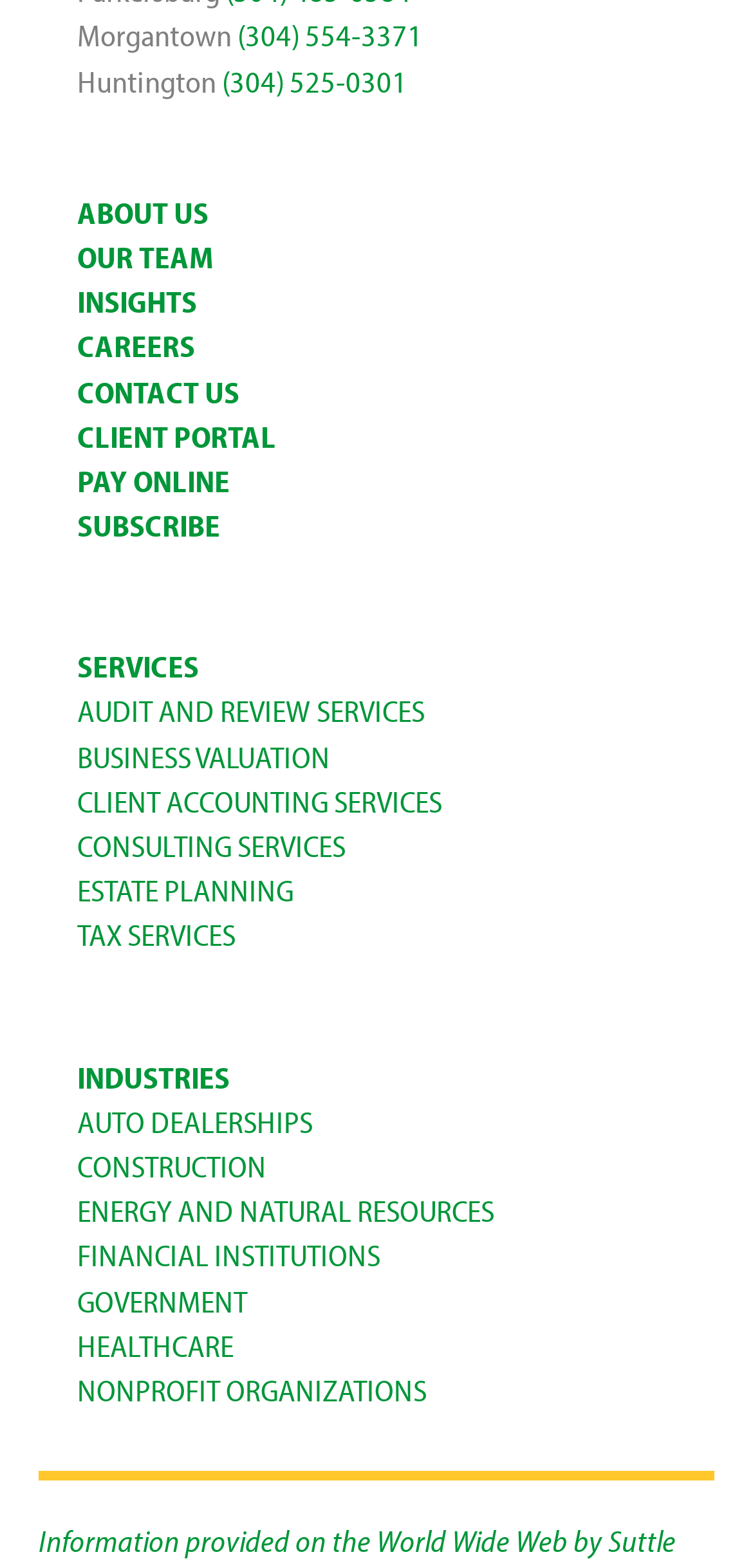What is the service related to evaluating the value of a business?
Based on the visual, give a brief answer using one word or a short phrase.

BUSINESS VALUATION